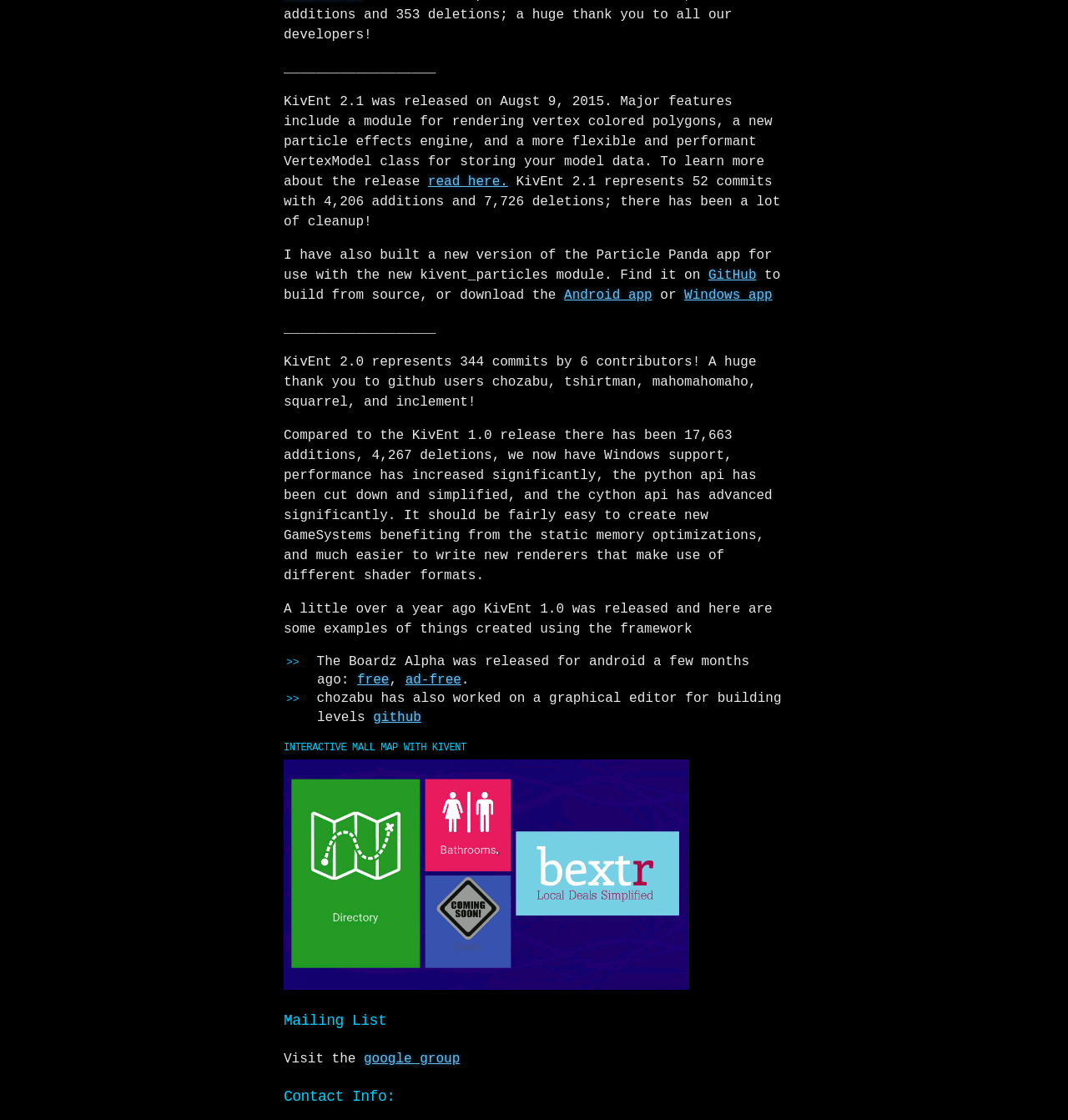What is the purpose of the mailing list?
Using the picture, provide a one-word or short phrase answer.

Not specified